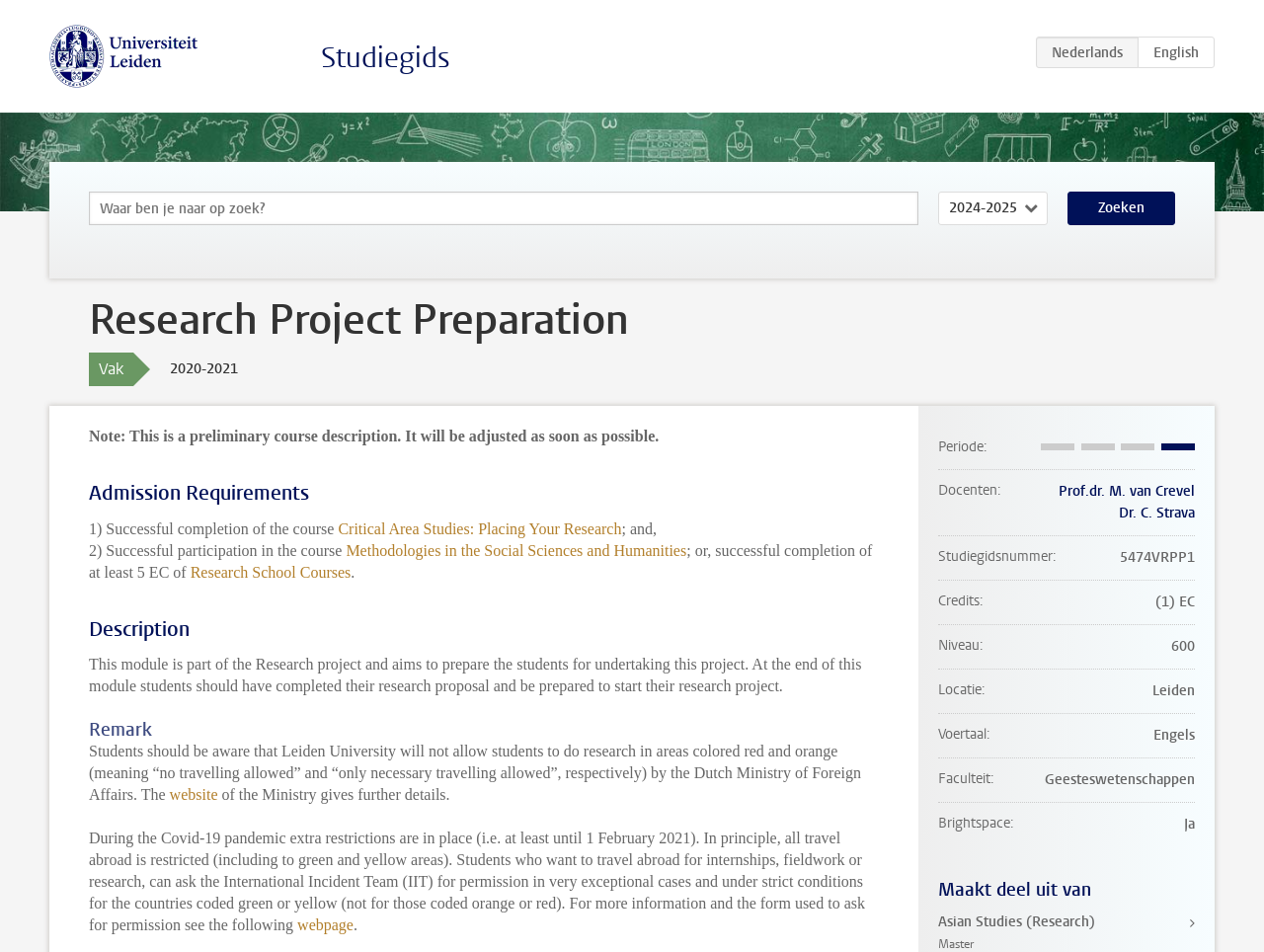Refer to the image and provide an in-depth answer to the question: 
How many EC credits is the course worth?

I found the answer by looking at the description list, where the term 'Credits' is listed, and its corresponding detail is '(1) EC', which indicates the number of credits the course is worth.